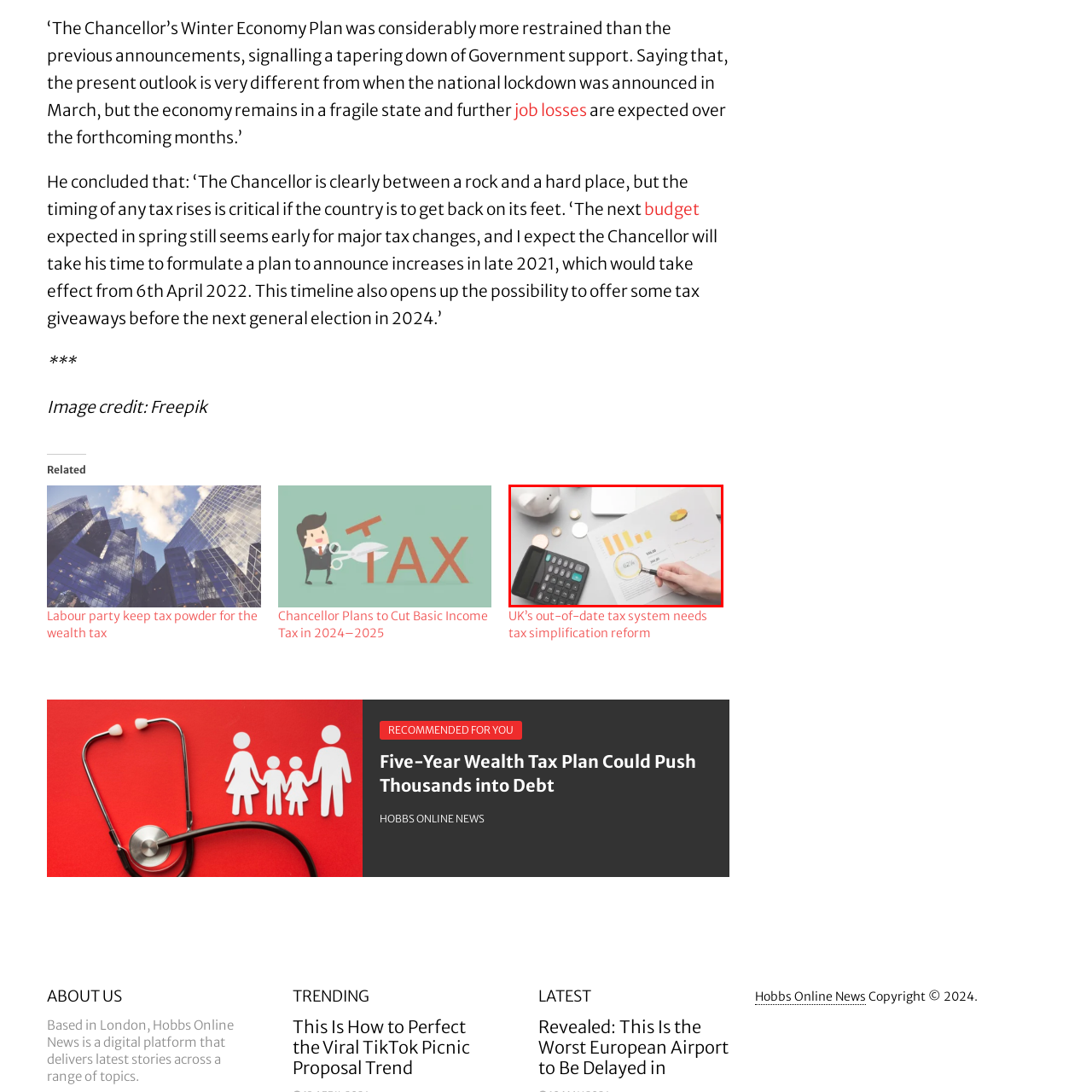Take a close look at the image marked with a red boundary and thoroughly answer the ensuing question using the information observed in the image:
What type of graphs are on the report?

The report prominently displays yellow bar graphs and pie charts, which are used to visualize financial trends and statistics, providing a clear and concise way to understand complex financial data.